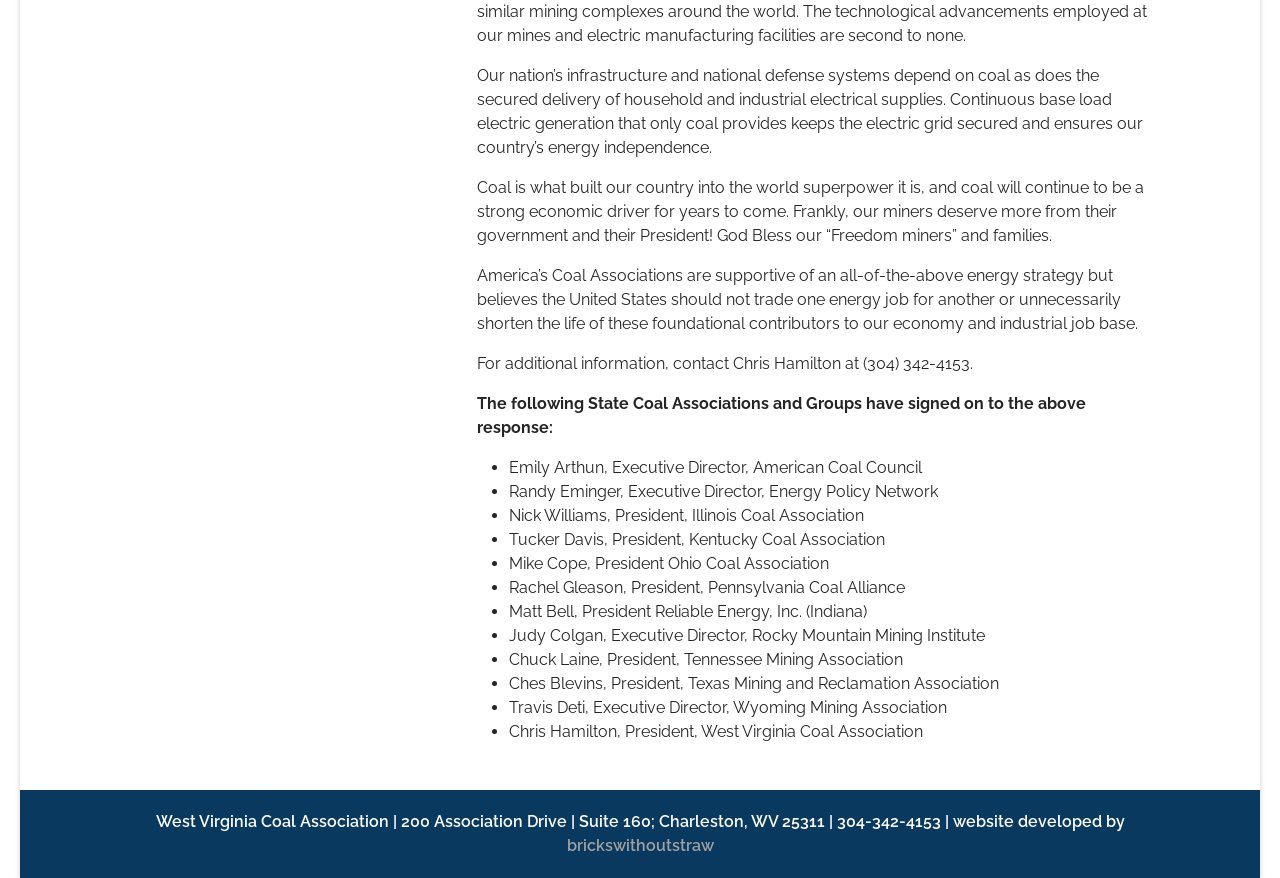What is the main topic of this webpage?
Provide a detailed answer to the question, using the image to inform your response.

Based on the content of the webpage, it appears to be discussing the importance of the coal industry in the United States, its role in national defense and energy independence, and the support of various state coal associations.